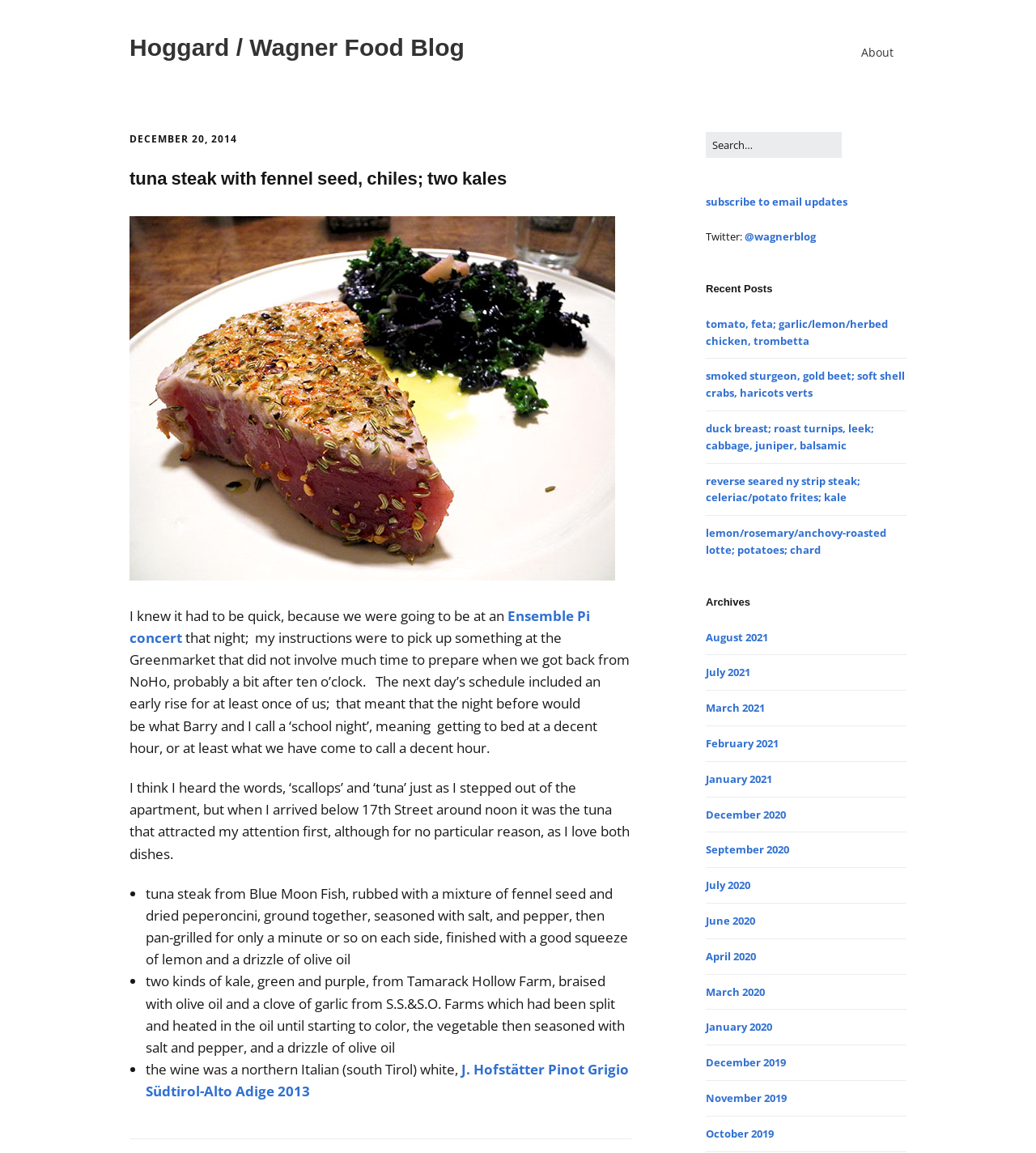Can you determine the bounding box coordinates of the area that needs to be clicked to fulfill the following instruction: "View the 'Recent Posts' section"?

[0.681, 0.244, 0.875, 0.258]